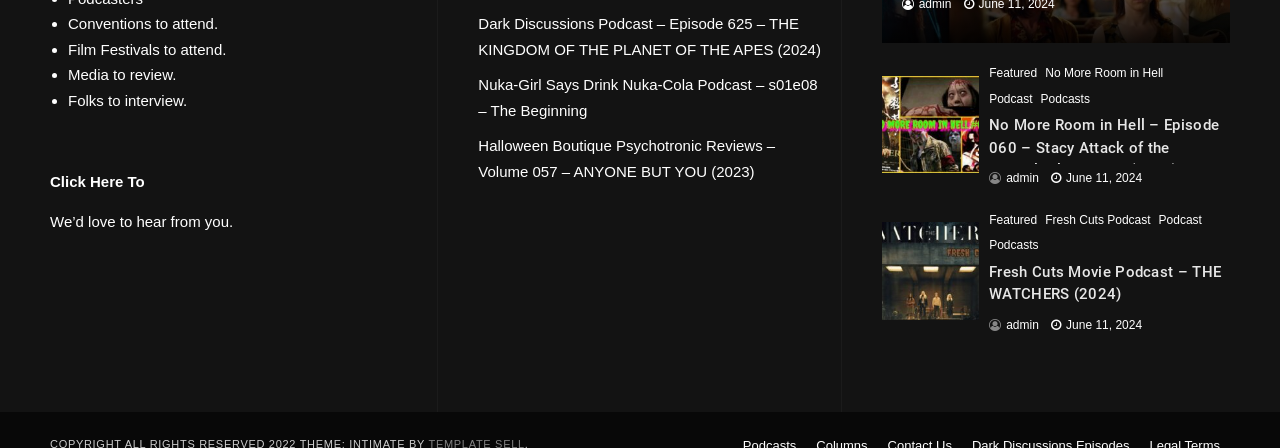Please answer the following question using a single word or phrase: What is the title of the podcast episode?

No More Room in Hell – Episode 060